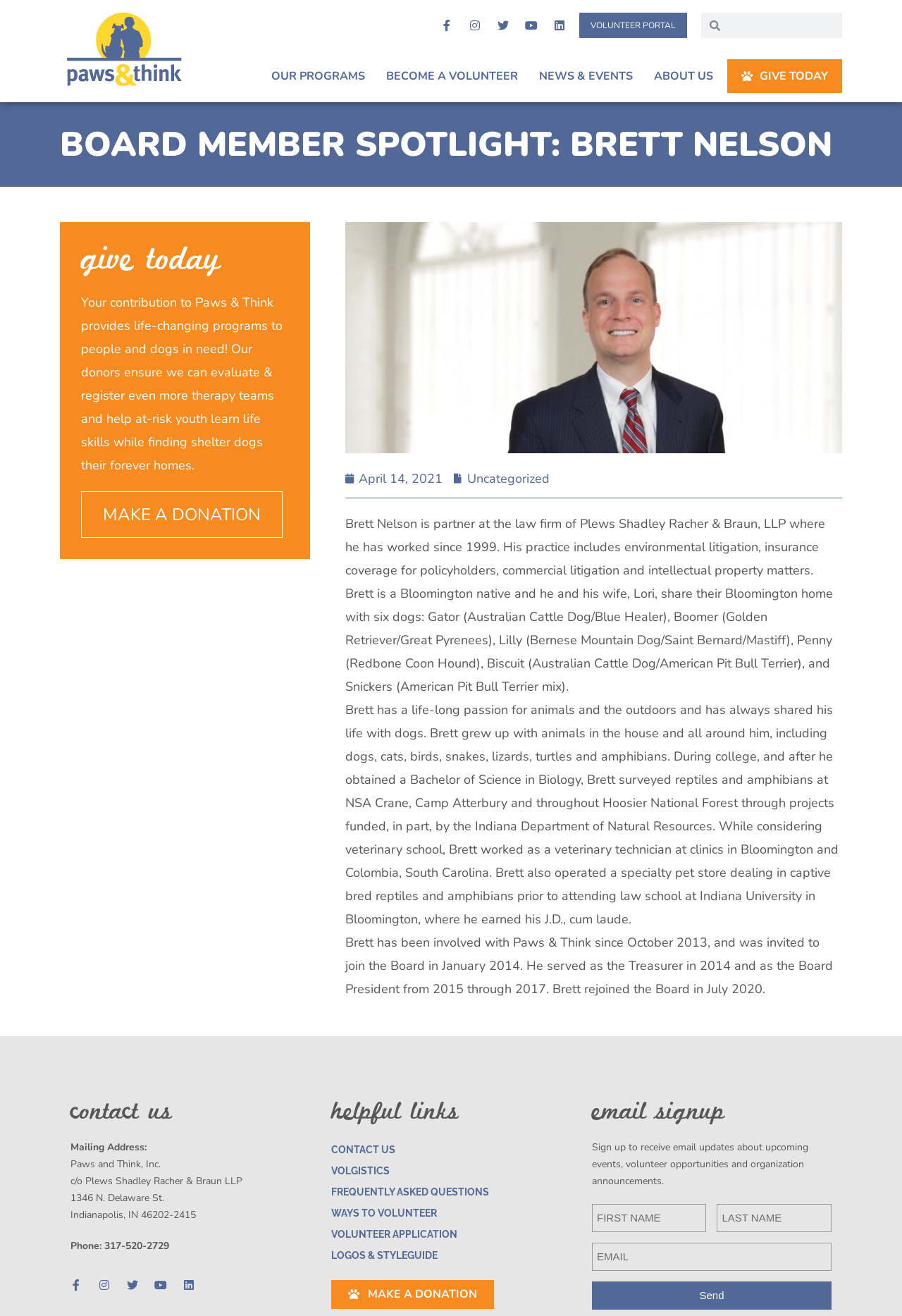Determine the coordinates of the bounding box for the clickable area needed to execute this instruction: "Contact us".

[0.078, 0.866, 0.162, 0.877]